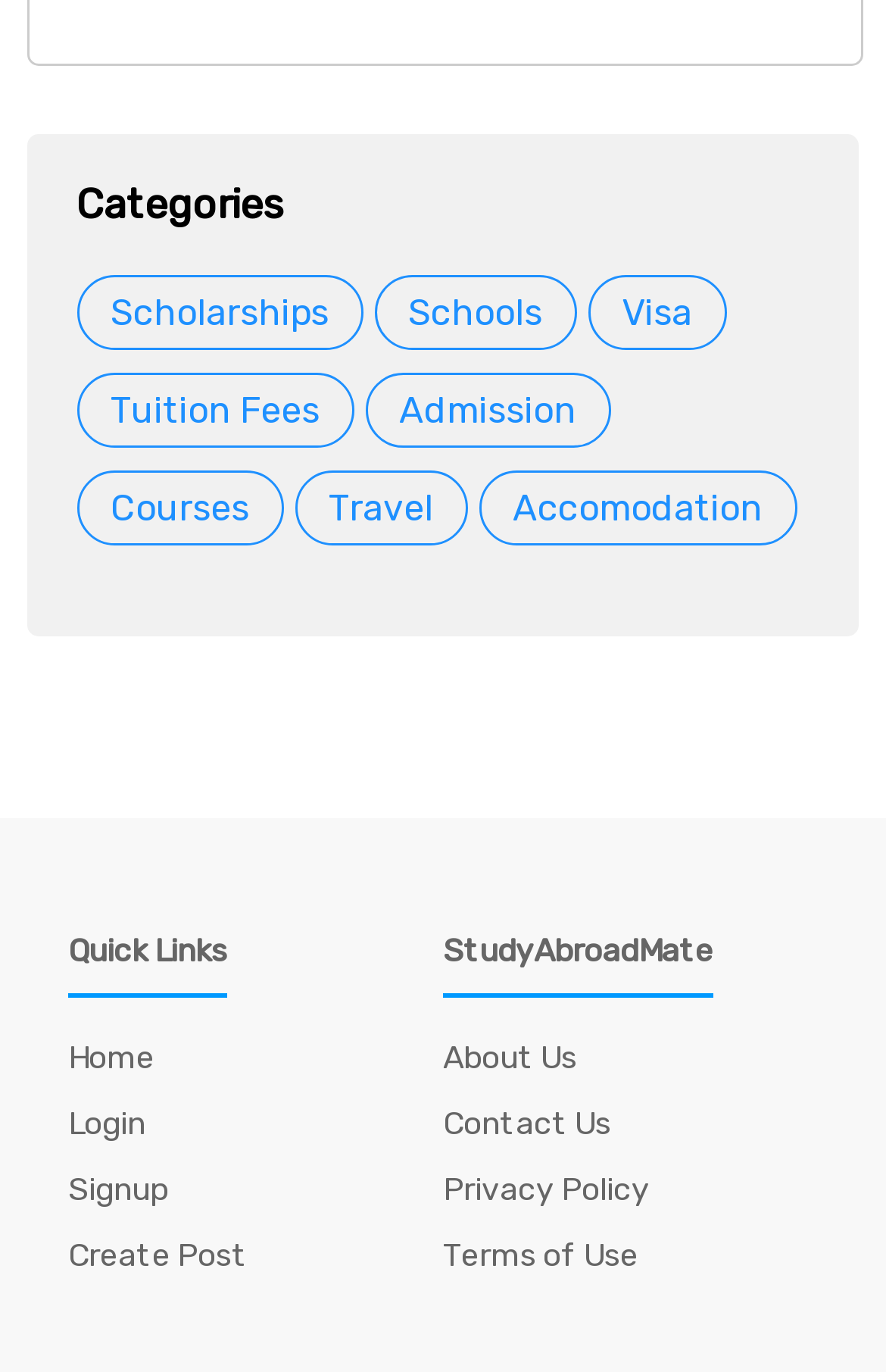Find the bounding box coordinates corresponding to the UI element with the description: "Admission". The coordinates should be formatted as [left, top, right, bottom], with values as floats between 0 and 1.

[0.412, 0.272, 0.689, 0.326]